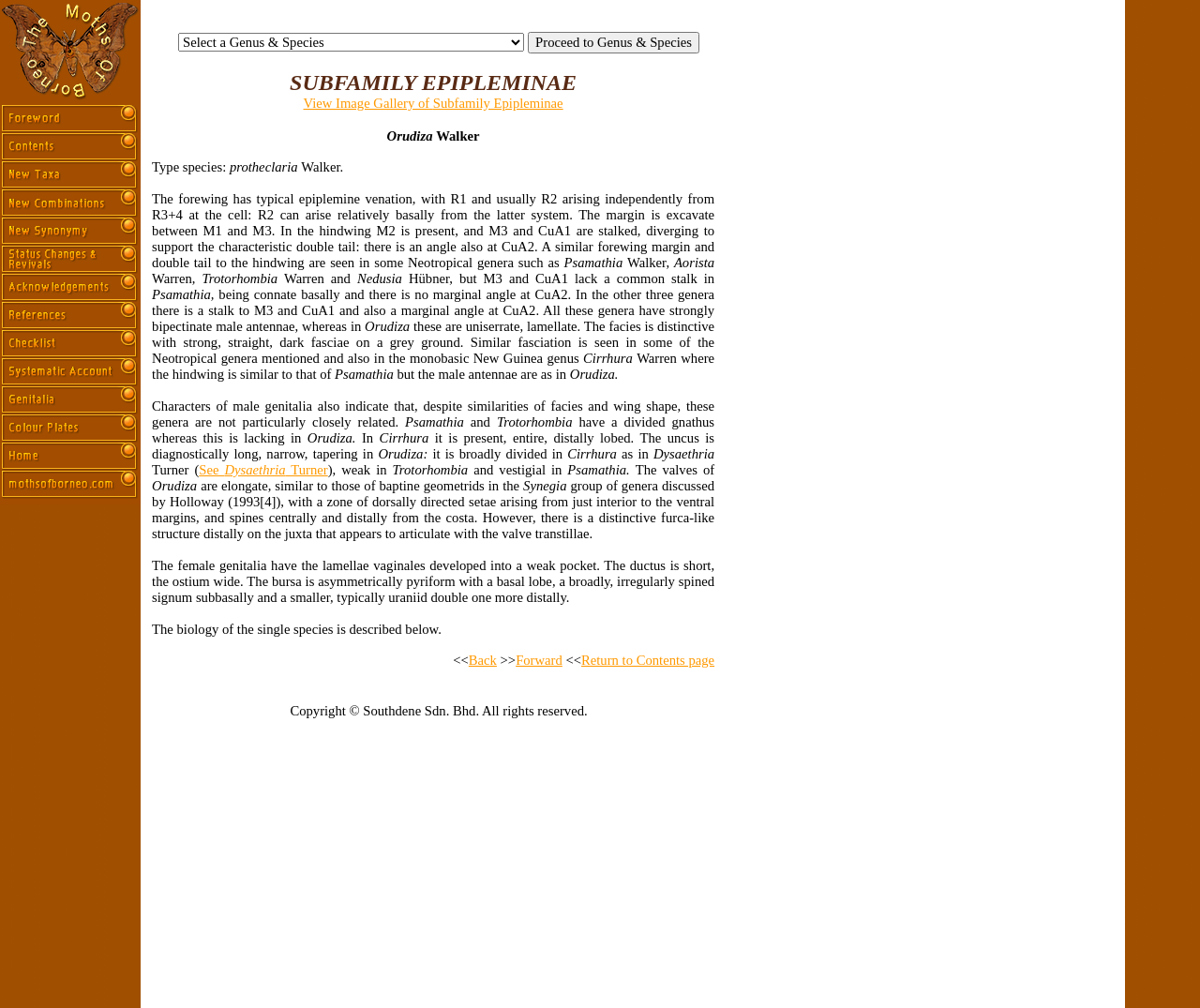What is the shape of the bursa in the female genitalia?
Please analyze the image and answer the question with as much detail as possible.

The question is asking about the shape of the bursa in the female genitalia. By reading the text on the webpage, we can find the sentence 'The bursa is asymmetrically pyriform with a basal lobe, a broadly, irregularly spined signum subbasally and a smaller, typically uraniid double one more distally.' which indicates that the shape of the bursa is 'asymmetrically pyriform'.